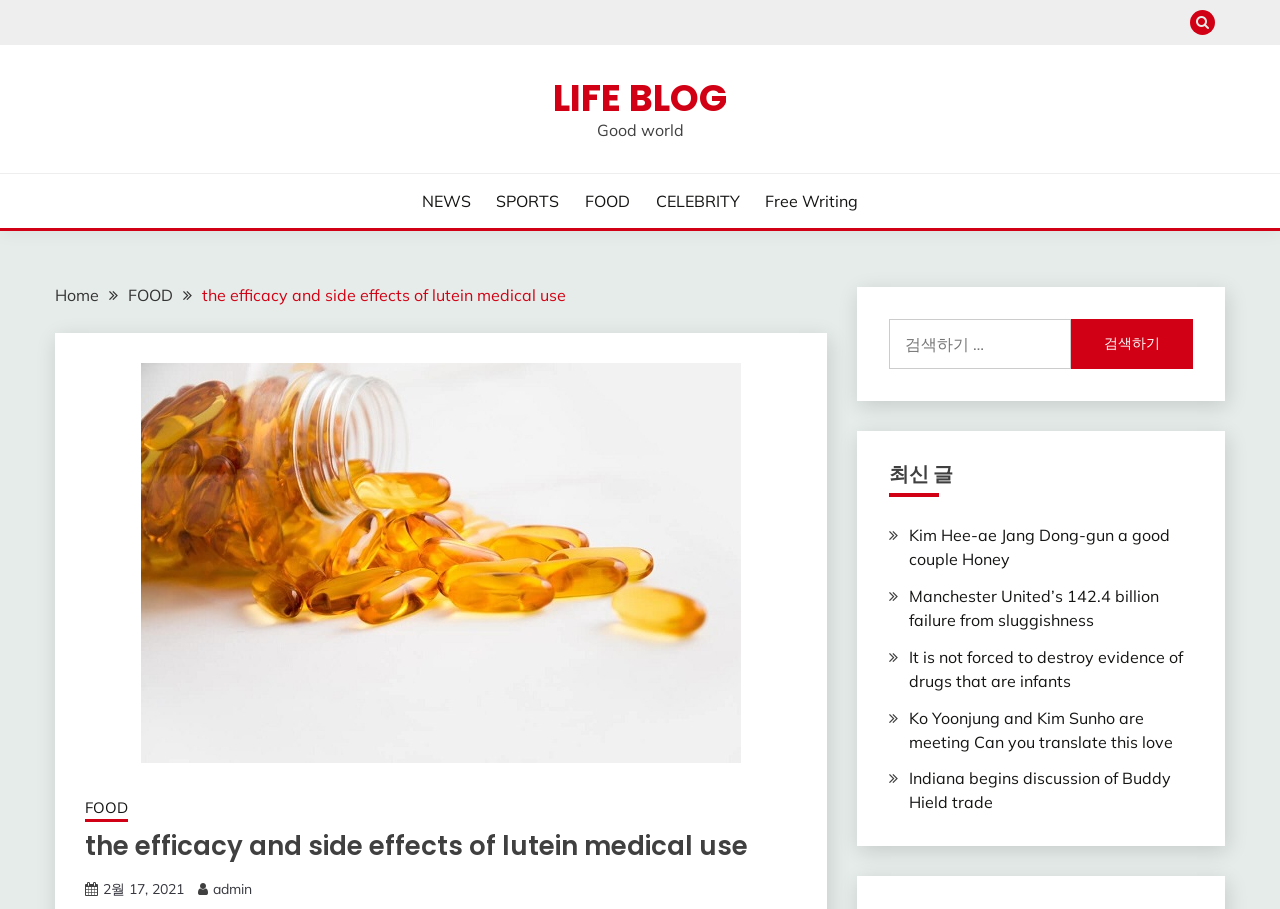Identify the bounding box coordinates of the area that should be clicked in order to complete the given instruction: "Click the search button". The bounding box coordinates should be four float numbers between 0 and 1, i.e., [left, top, right, bottom].

[0.837, 0.351, 0.932, 0.406]